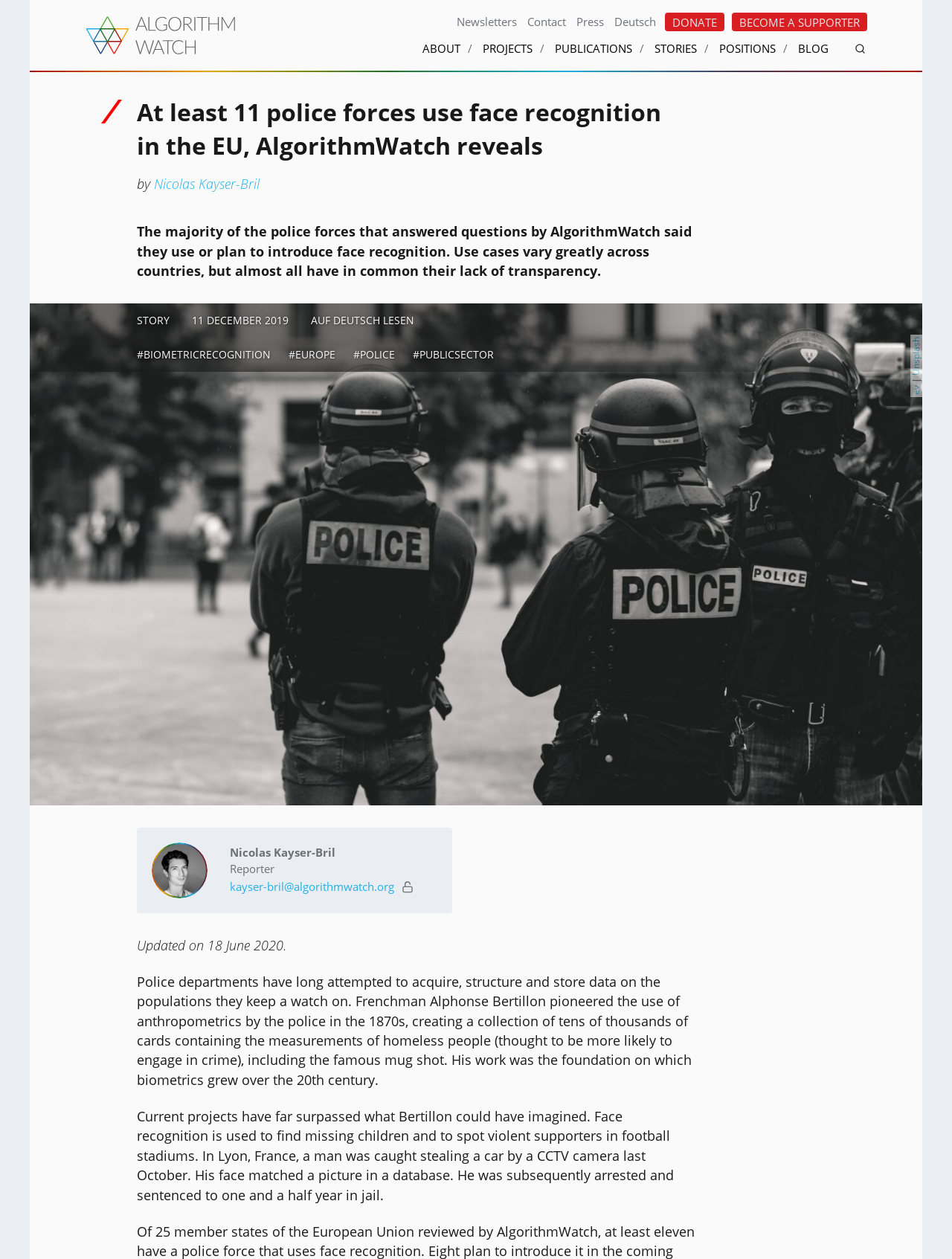Please determine the bounding box coordinates of the section I need to click to accomplish this instruction: "Read the story by Nicolas Kayser-Bril".

[0.144, 0.139, 0.273, 0.153]